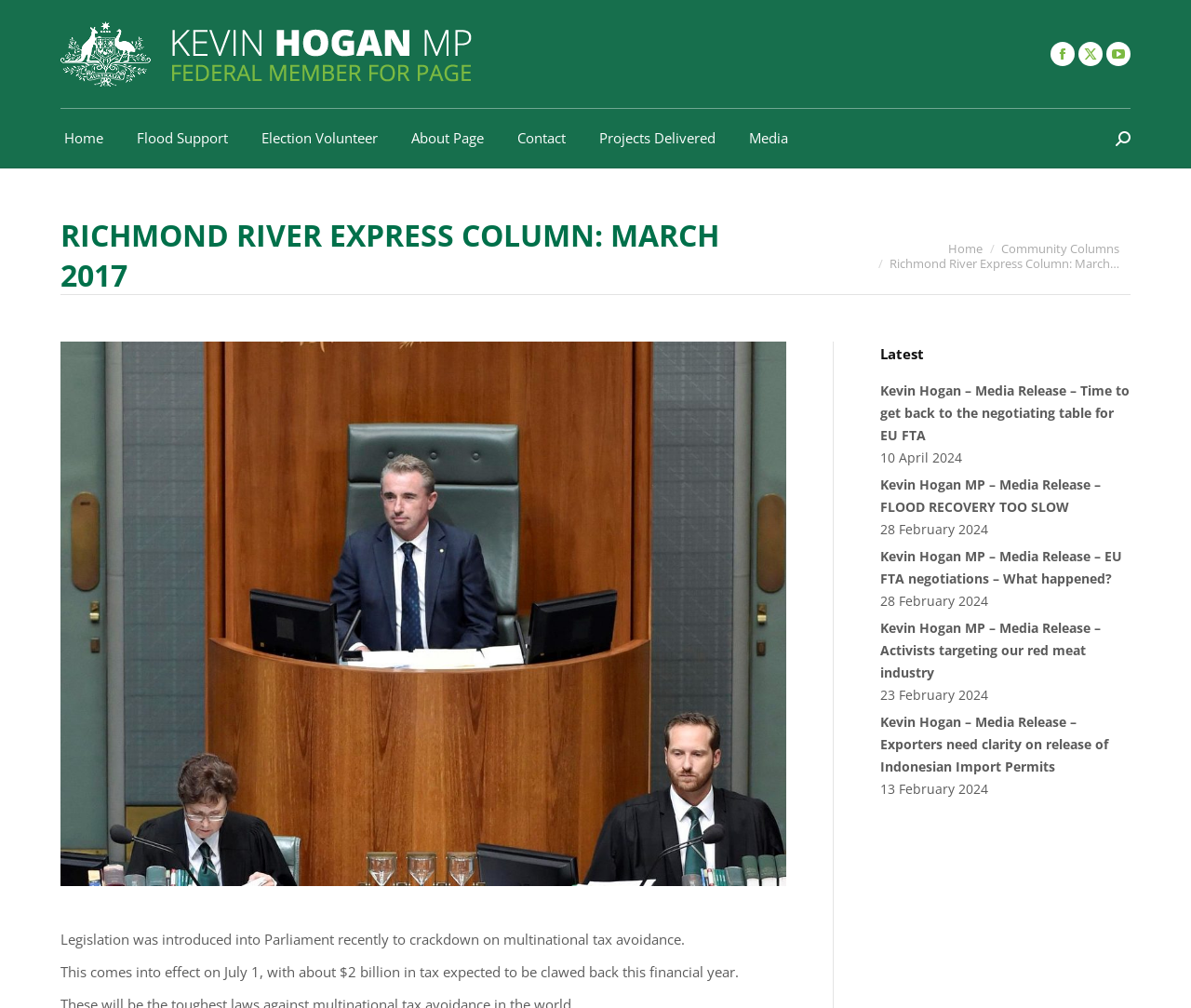Provide an in-depth caption for the webpage.

The webpage appears to be a personal website or blog of Kevin Hogan MP, with a focus on his community columns and media releases. At the top left, there is a link to Kevin Hogan MP's page, accompanied by a small image of him. 

To the right of this, there are social media links to Facebook, X, and YouTube. Below these, there is a navigation menu with links to Home, Flood Support, Election Volunteer, About Page, Contact, Projects Delivered, and Media. 

On the top right, there is a search bar with a magnifying glass icon. Below the navigation menu, there is a heading that reads "RICHMOND RIVER EXPRESS COLUMN: MARCH 2017". 

Under this heading, there is a breadcrumb trail indicating the current page location, followed by a link to Home and Community Columns. The main content of the page is a column written by Kevin Hogan MP, with a large image above the text. 

The column discusses legislation introduced to Parliament to crack down on multinational tax avoidance, which is expected to come into effect on July 1 and recover around $2 billion in tax. 

Below this, there are several media releases from Kevin Hogan MP, each with a title, date, and a brief summary. These releases are dated from April 10, 2024, to February 13, 2024, and cover topics such as EU FTA negotiations, flood recovery, and the red meat industry.